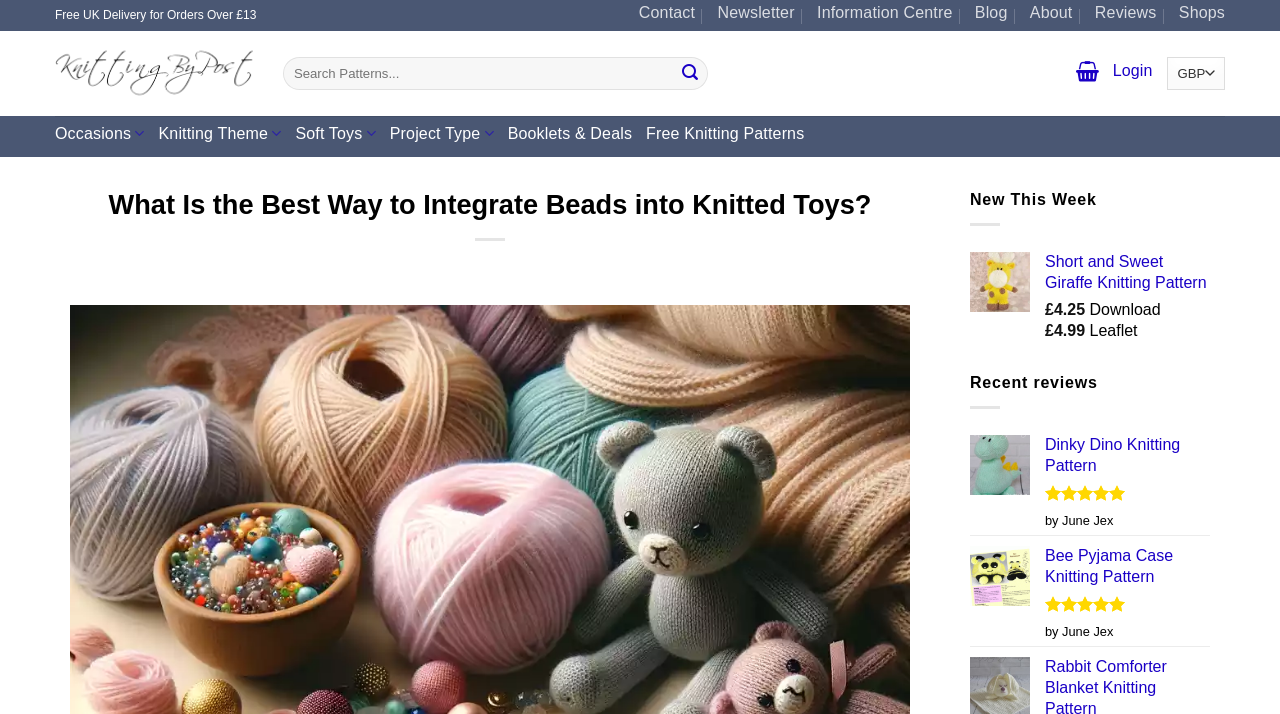Identify and provide the bounding box coordinates of the UI element described: "Free Knitting Patterns". The coordinates should be formatted as [left, top, right, bottom], with each number being a float between 0 and 1.

[0.505, 0.167, 0.628, 0.216]